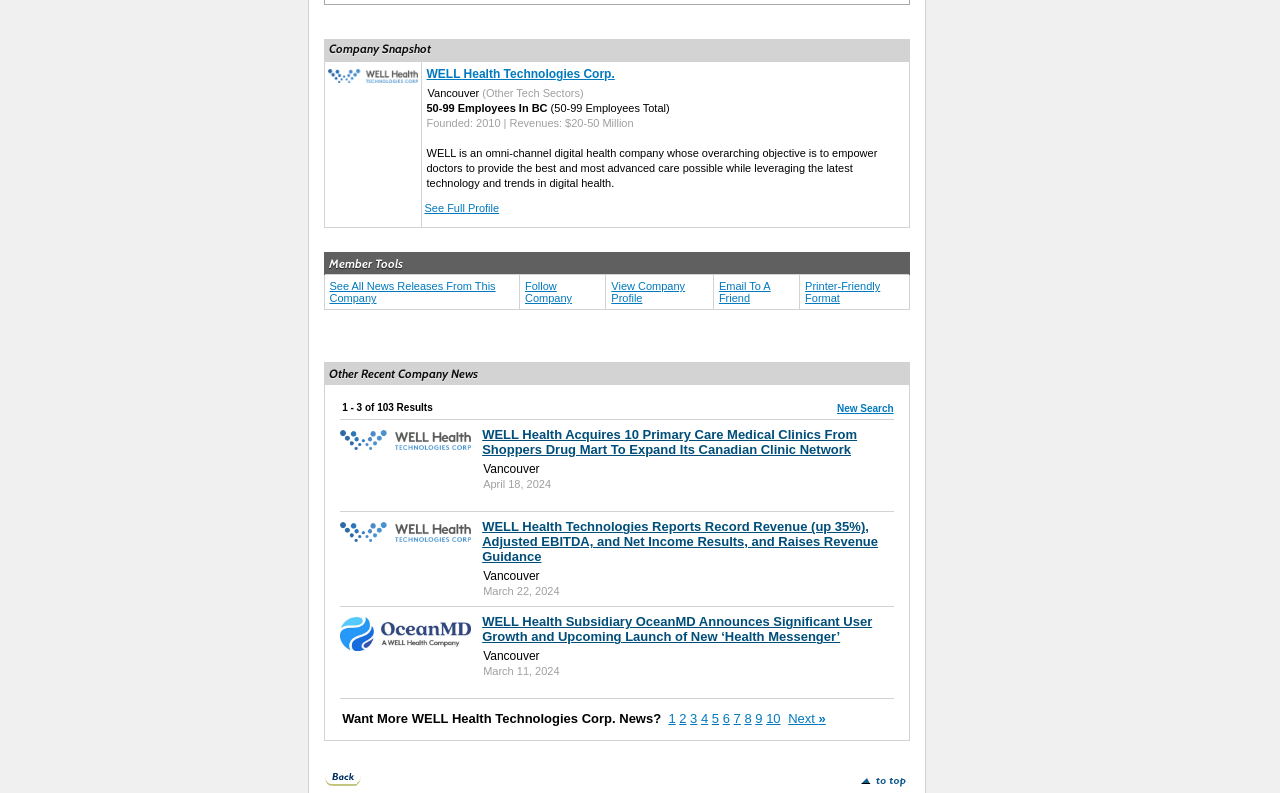Locate the bounding box coordinates of the clickable region to complete the following instruction: "See all news releases from this company."

[0.257, 0.353, 0.387, 0.384]